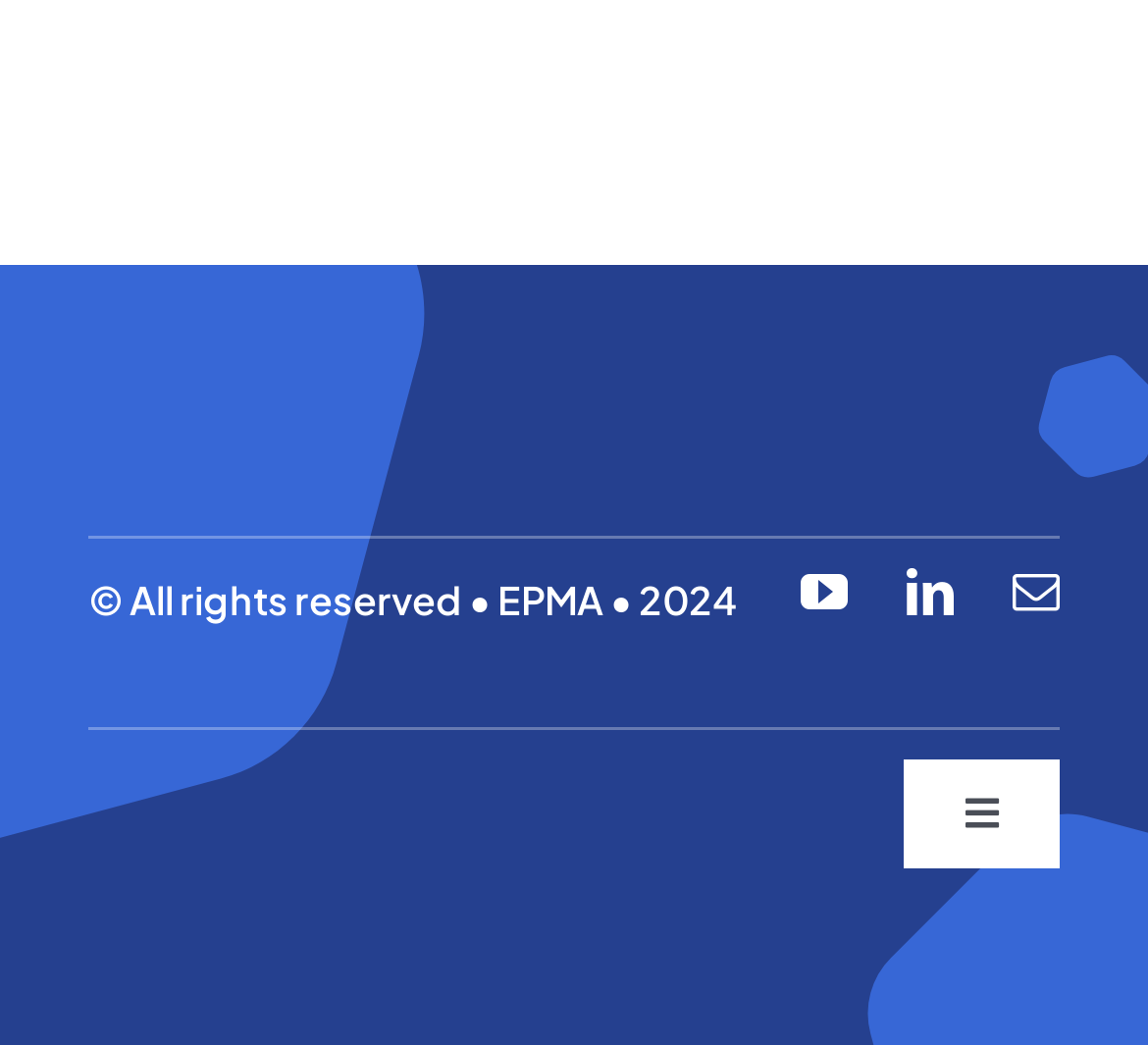Answer the question below with a single word or a brief phrase: 
What is the copyright year?

2024